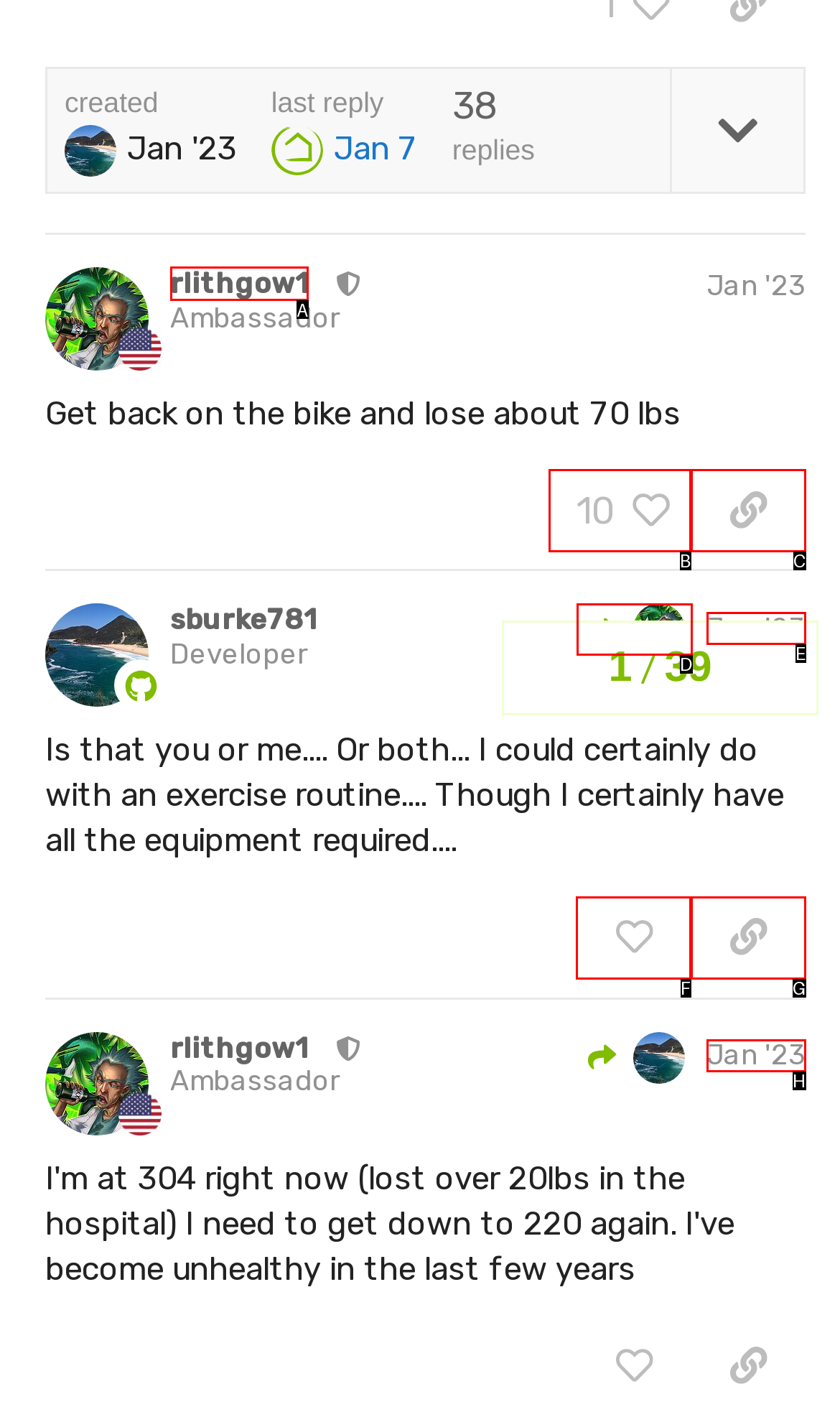Which lettered option matches the following description: rlithgow1
Provide the letter of the matching option directly.

A